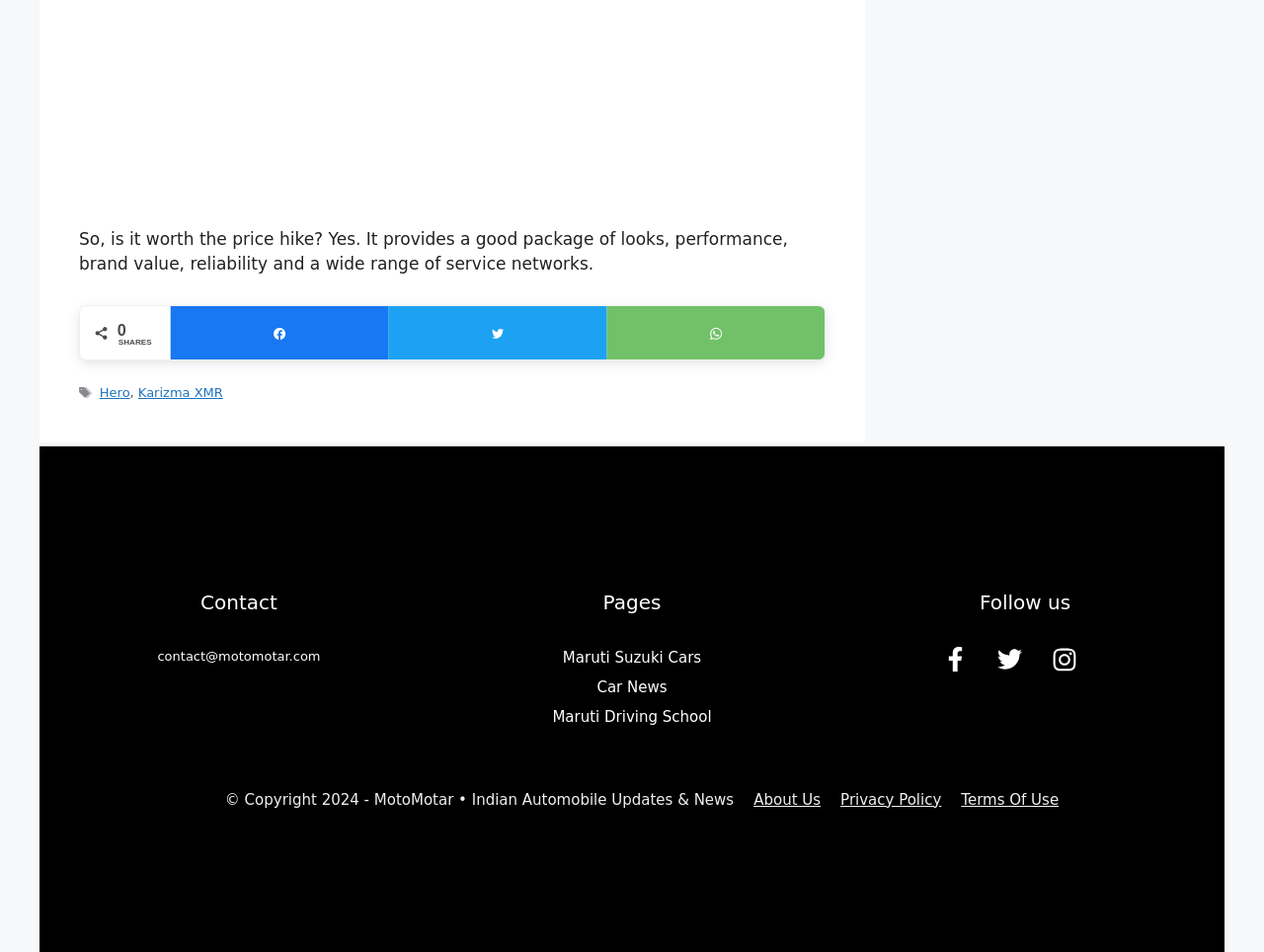Provide the bounding box coordinates of the area you need to click to execute the following instruction: "Visit Hero page".

[0.079, 0.405, 0.103, 0.421]